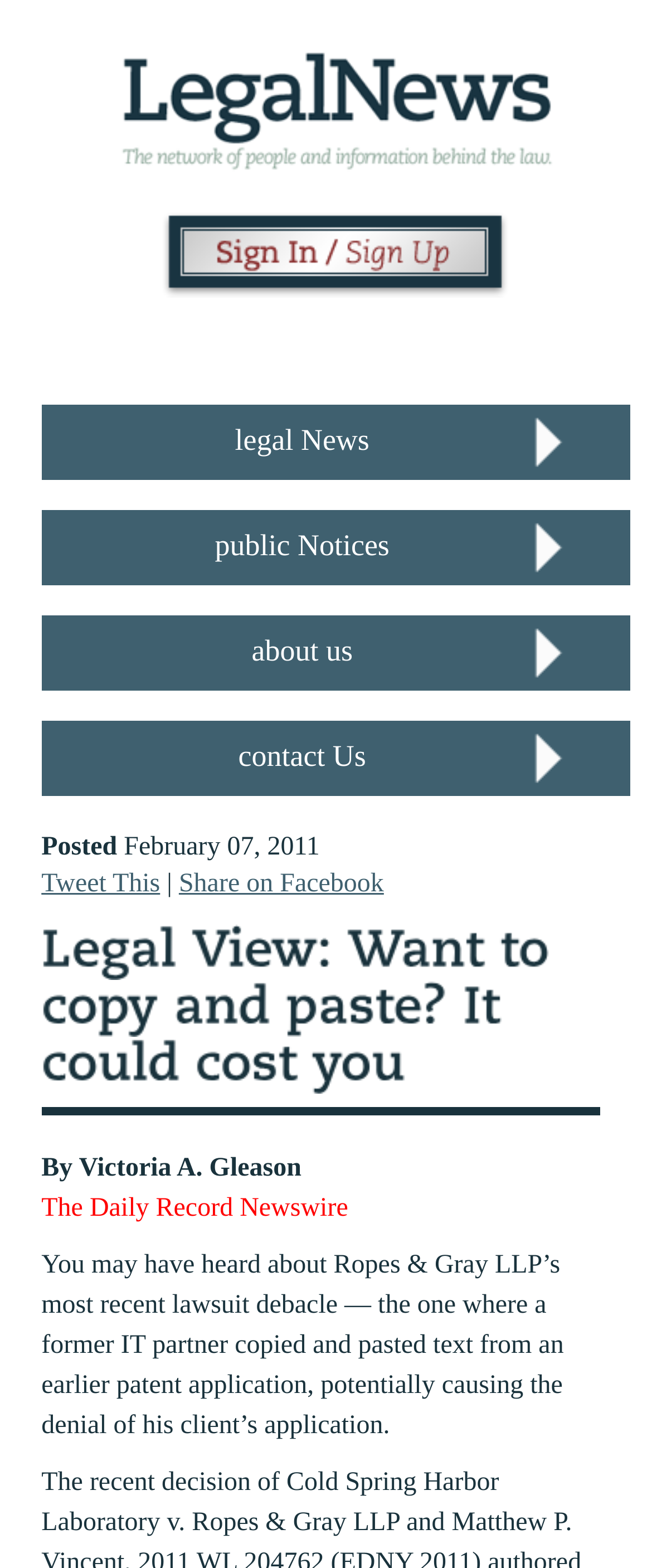Provide a comprehensive description of the webpage.

The webpage is a news article page from Legal News, a source for legal news and public notices for Michigan lawyers. At the top, there is a logo image and a link to the website's homepage. Below the logo, there are four main navigation links: "Legal News", "Public Notices", "About Us", and "Contact Us", each accompanied by a small image.

On the left side of the page, there is a section with a heading "Legal View" that contains an article titled "Want to copy and paste? It could cost you". The article is written by Victoria A. Gleason and is from The Daily Record Newswire. The article's content is about a lawsuit involving Ropes & Gray LLP, where a former IT partner copied and pasted text from an earlier patent application, potentially causing the denial of his client's application.

Above the article, there are social media sharing links, including "Tweet This" and "Share on Facebook", separated by a vertical line. The article's posting date, "February 07, 2011", is displayed above the social media links.

The webpage has a clean and organized layout, with clear headings and concise text. There are no images within the article content, but there are several canvas elements that may be used for layout or design purposes.